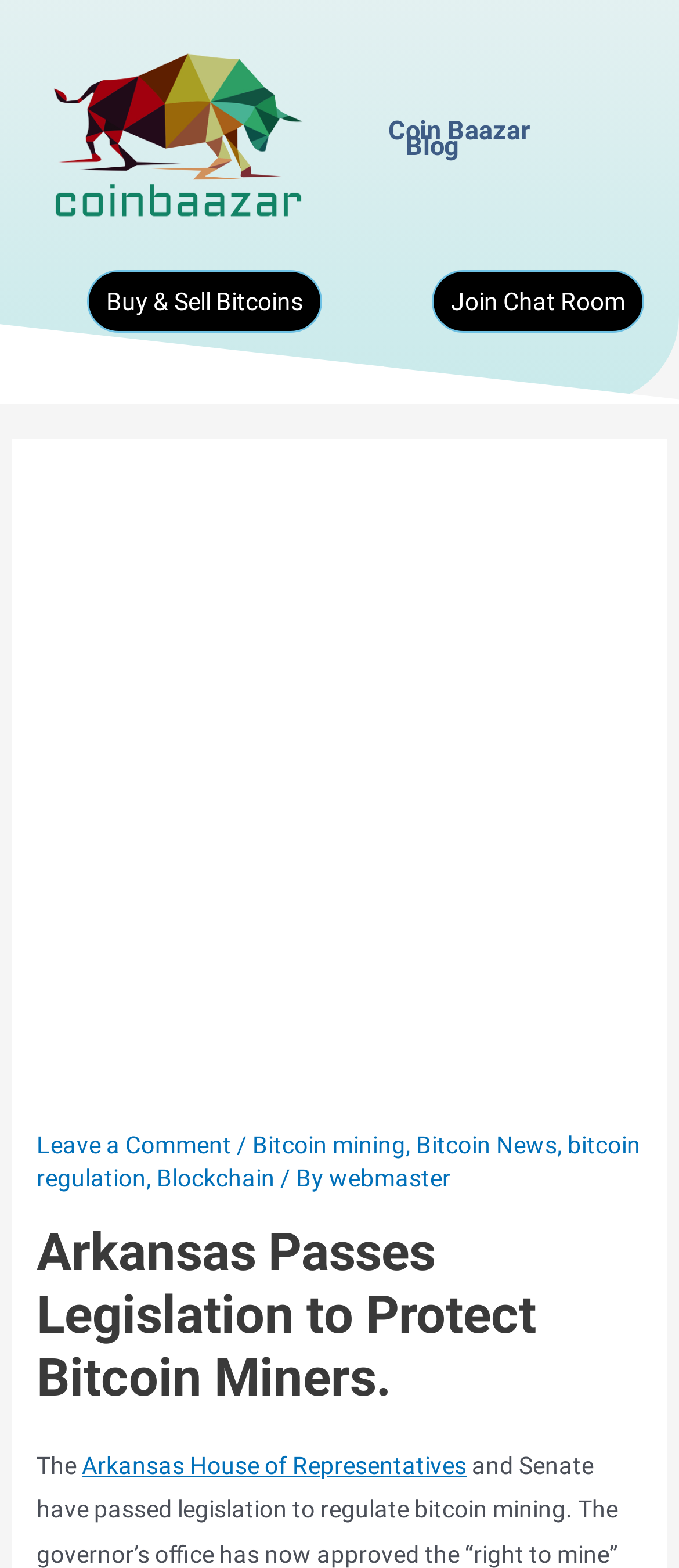Give a concise answer of one word or phrase to the question: 
What is the name of the website?

Coin Baazar